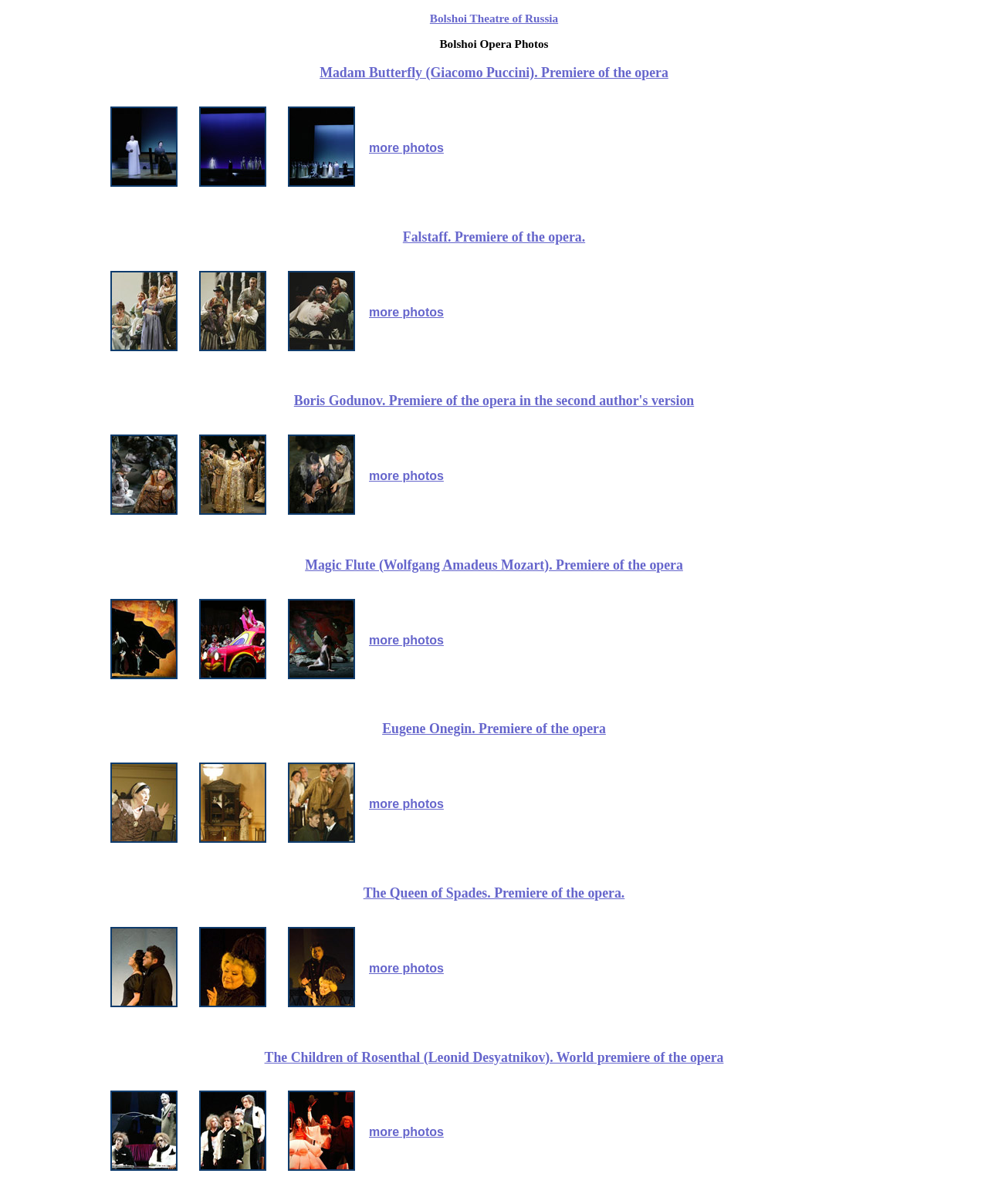Determine the bounding box coordinates of the region I should click to achieve the following instruction: "Explore Boris Godunov opera premiere in the second author's version". Ensure the bounding box coordinates are four float numbers between 0 and 1, i.e., [left, top, right, bottom].

[0.297, 0.326, 0.703, 0.339]